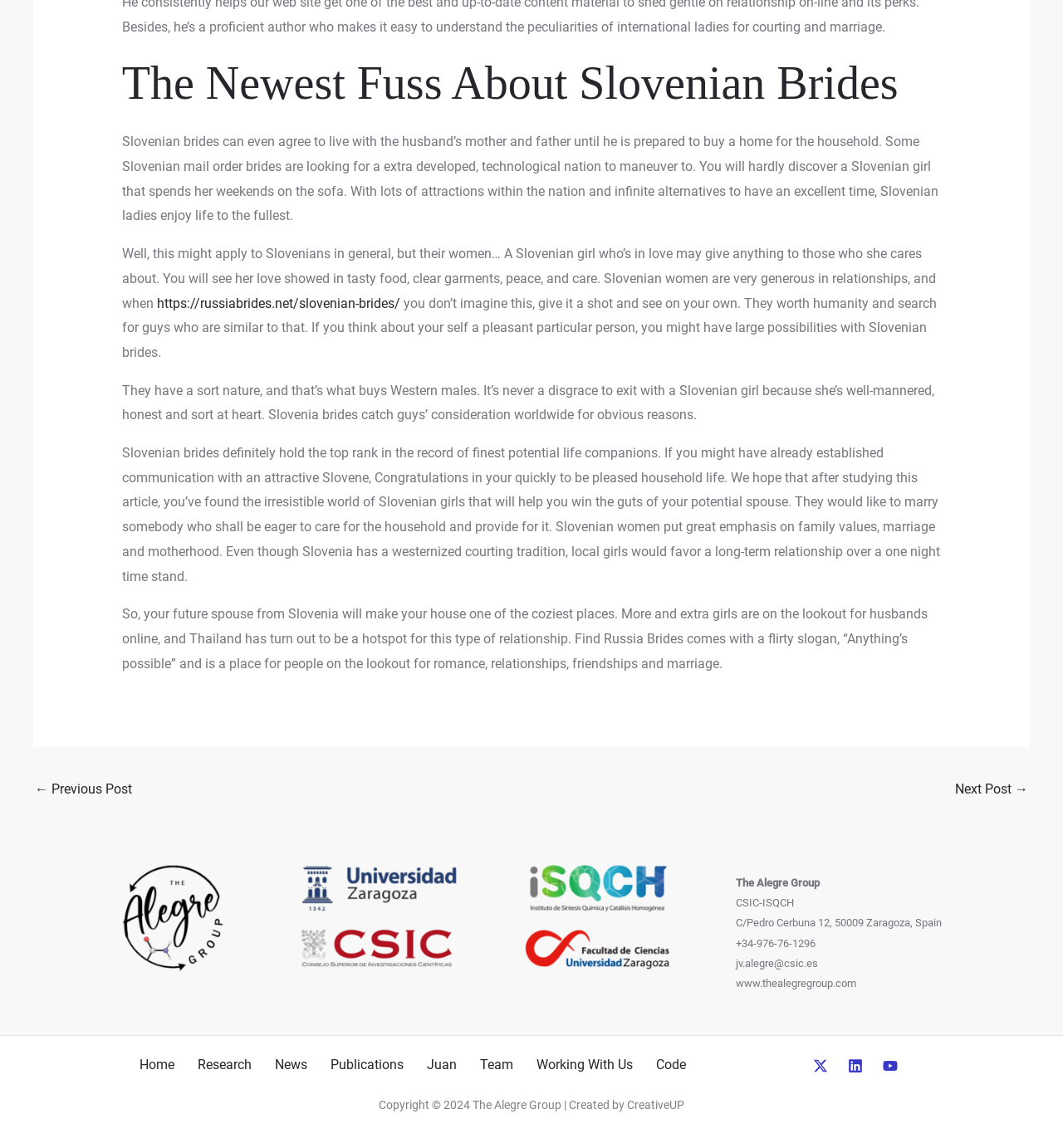Determine the bounding box coordinates for the UI element matching this description: "Working With Us".

[0.494, 0.917, 0.606, 0.938]